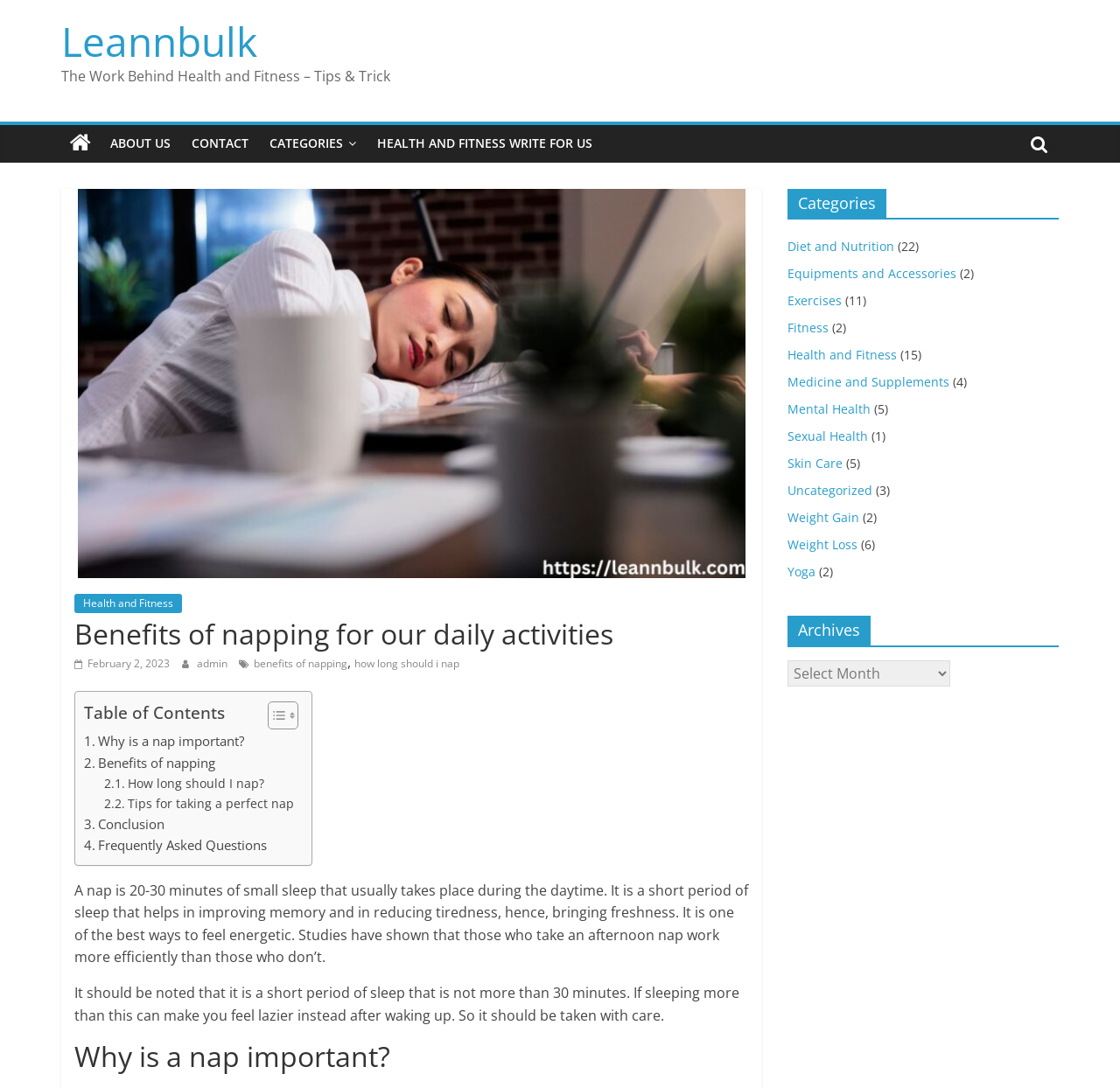What is a nap?
Answer the question with as much detail as you can, using the image as a reference.

According to the webpage, a nap is defined as a short period of sleep that usually takes place during the daytime, typically lasting 20-30 minutes, which helps in improving memory and reducing tiredness, bringing freshness.